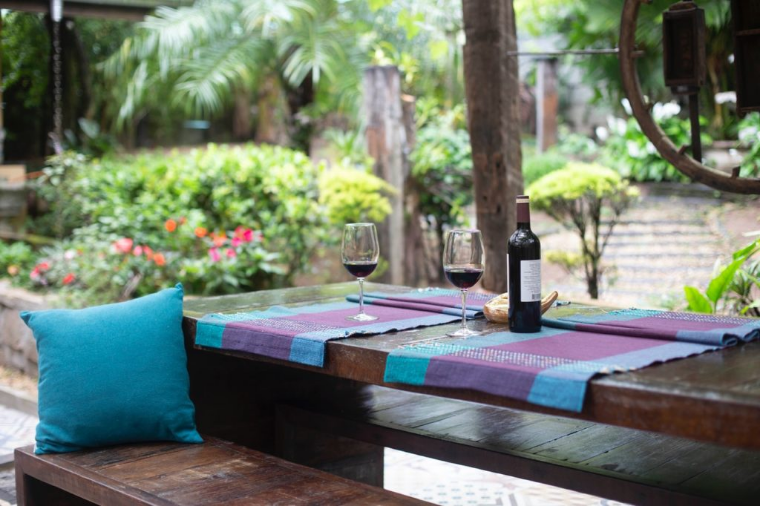What is the purpose of the garden?
From the details in the image, answer the question comprehensively.

According to the caption, the garden not only serves practical purposes, such as growing herbs and vegetables, but also enhances the beauty and charm of the property, making it perfect for enjoying afternoons with friends or family.